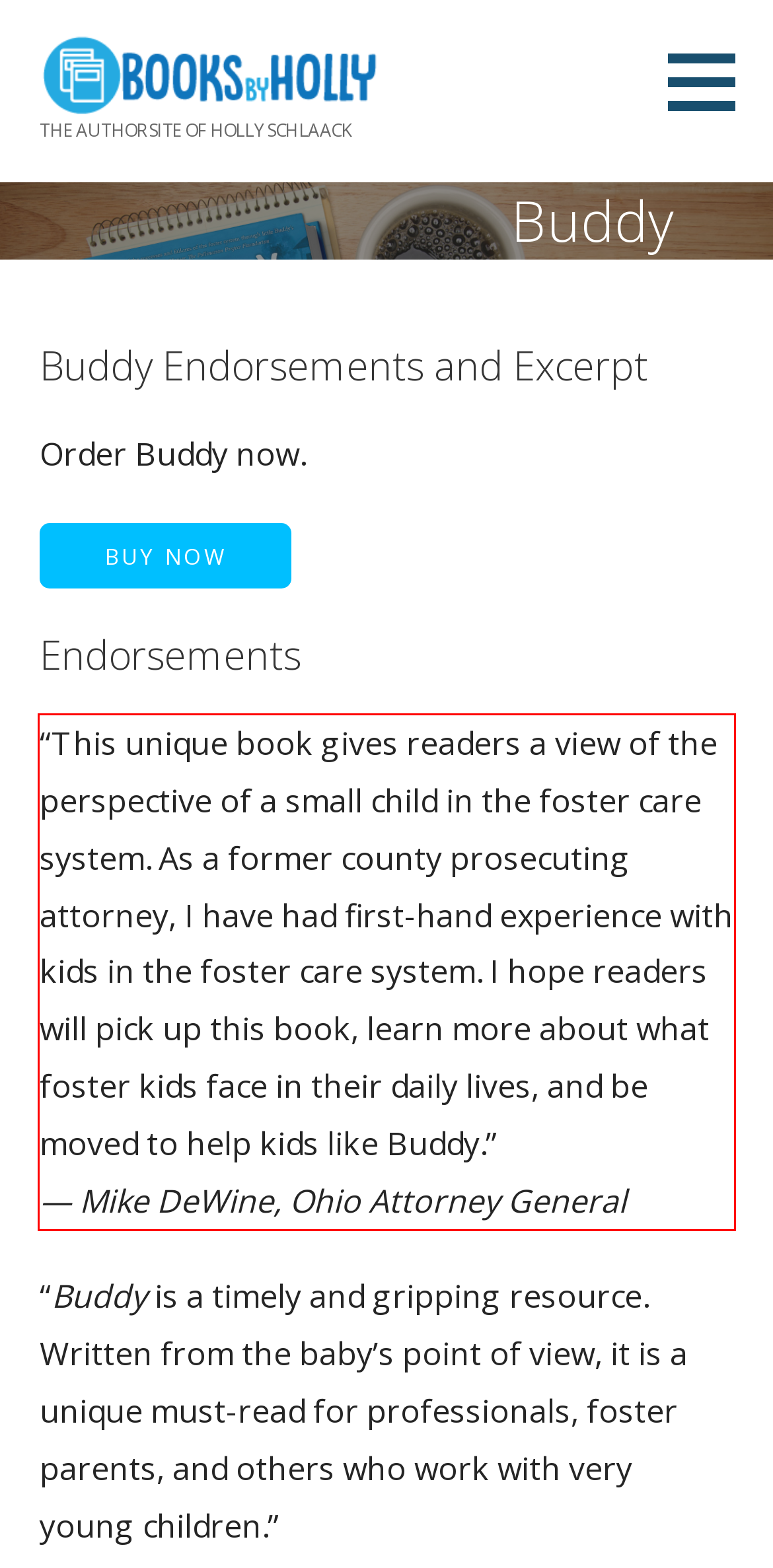Examine the webpage screenshot, find the red bounding box, and extract the text content within this marked area.

“This unique book gives readers a view of the perspective of a small child in the foster care system. As a former county prosecuting attorney, I have had first-hand experience with kids in the foster care system. I hope readers will pick up this book, learn more about what foster kids face in their daily lives, and be moved to help kids like Buddy.” — Mike DeWine, Ohio Attorney General